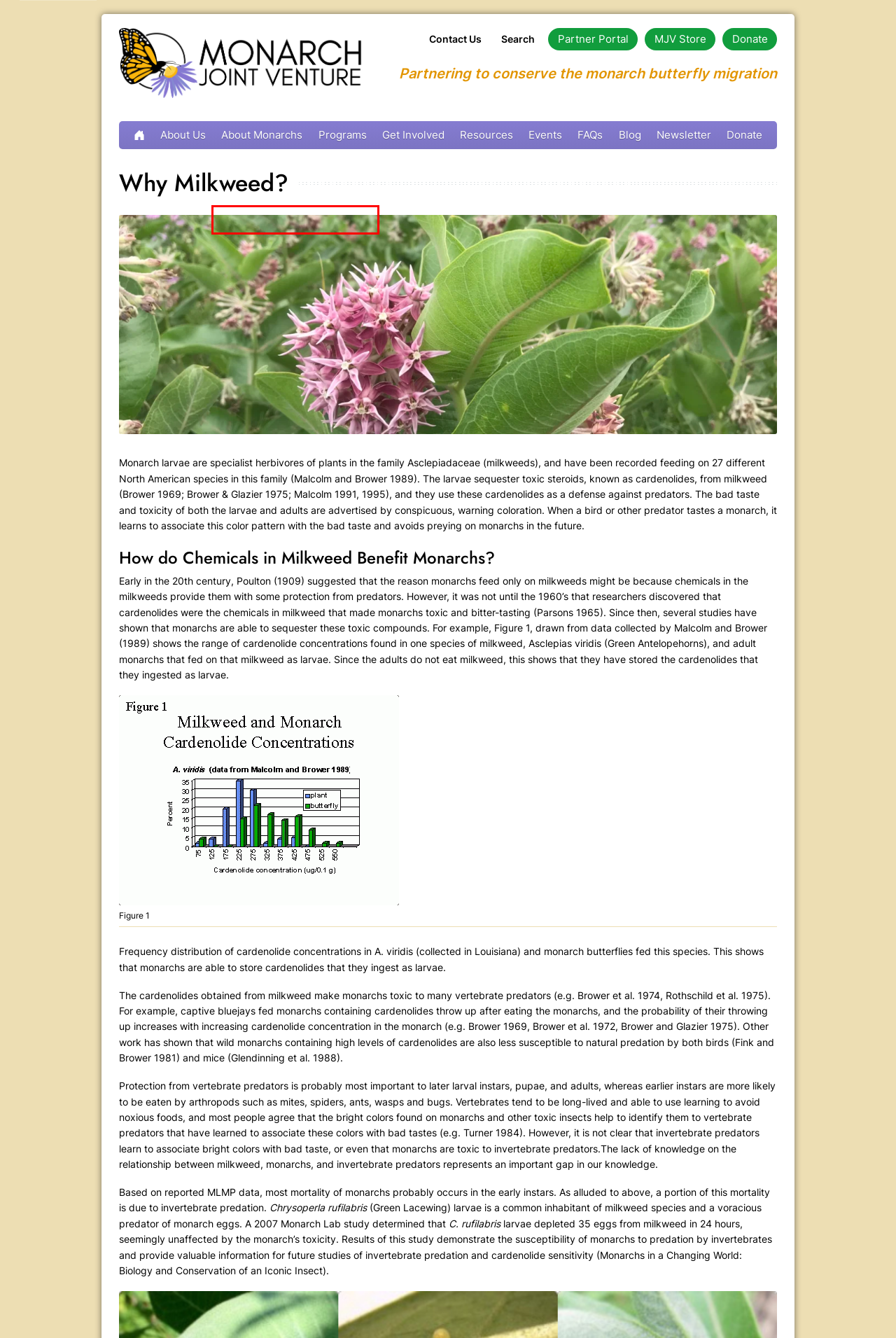Assess the screenshot of a webpage with a red bounding box and determine which webpage description most accurately matches the new page after clicking the element within the red box. Here are the options:
A. Pesticides • Monarch Joint Venture
B. Educator • Monarch Joint Venture
C. Protecting Monarchs & Their Migration • Monarch Joint Venture
D. Create Habitat for Monarchs • Monarch Joint Venture
E. Prairie Oaks • Monarch Joint Venture
F. Reproduction • Monarch Joint Venture
G. About Us • Monarch Joint Venture
H. Monarch Conservation Webinar Series • Monarch Joint Venture

F